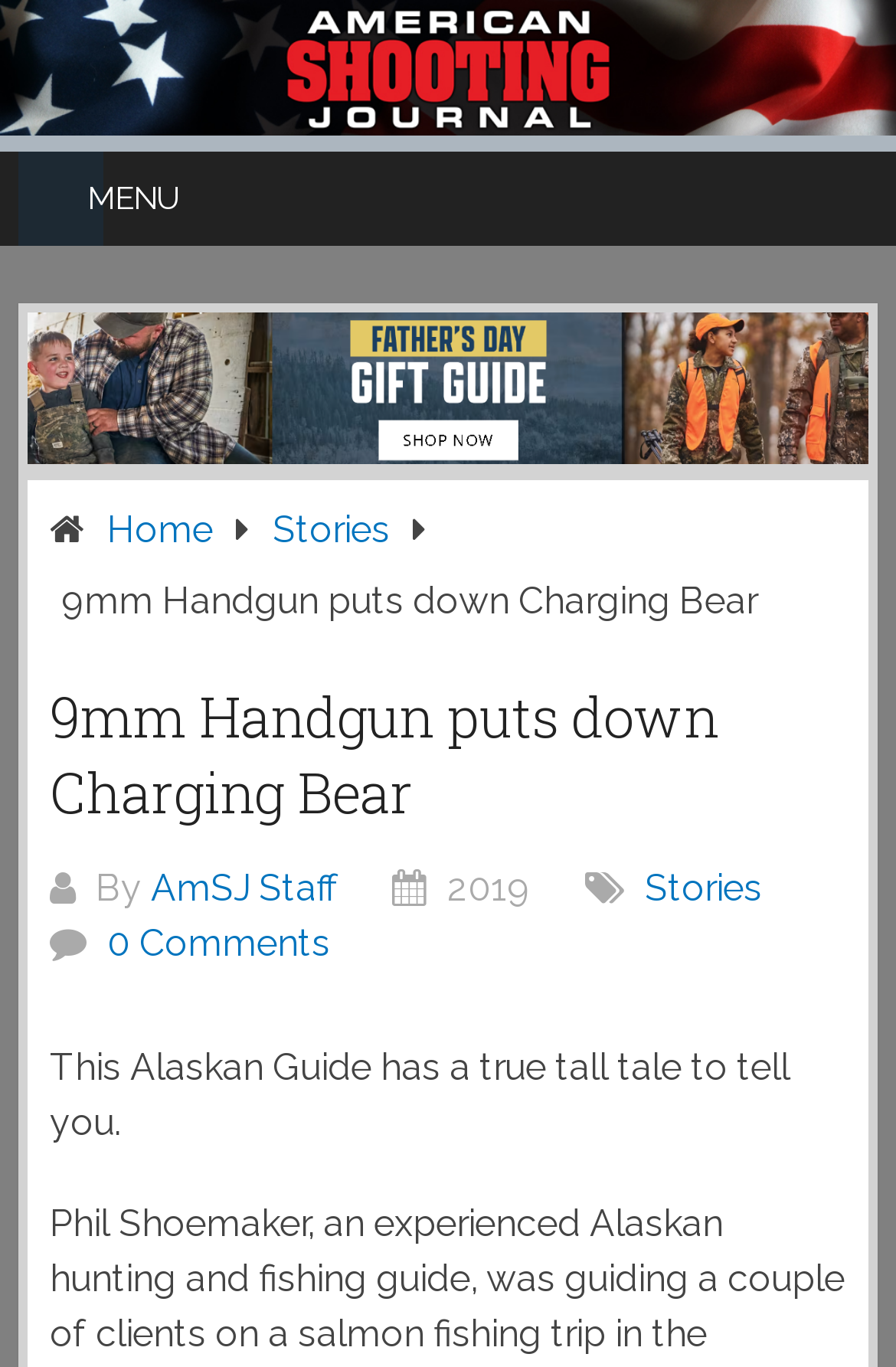Identify the primary heading of the webpage and provide its text.

9mm Handgun puts down Charging Bear